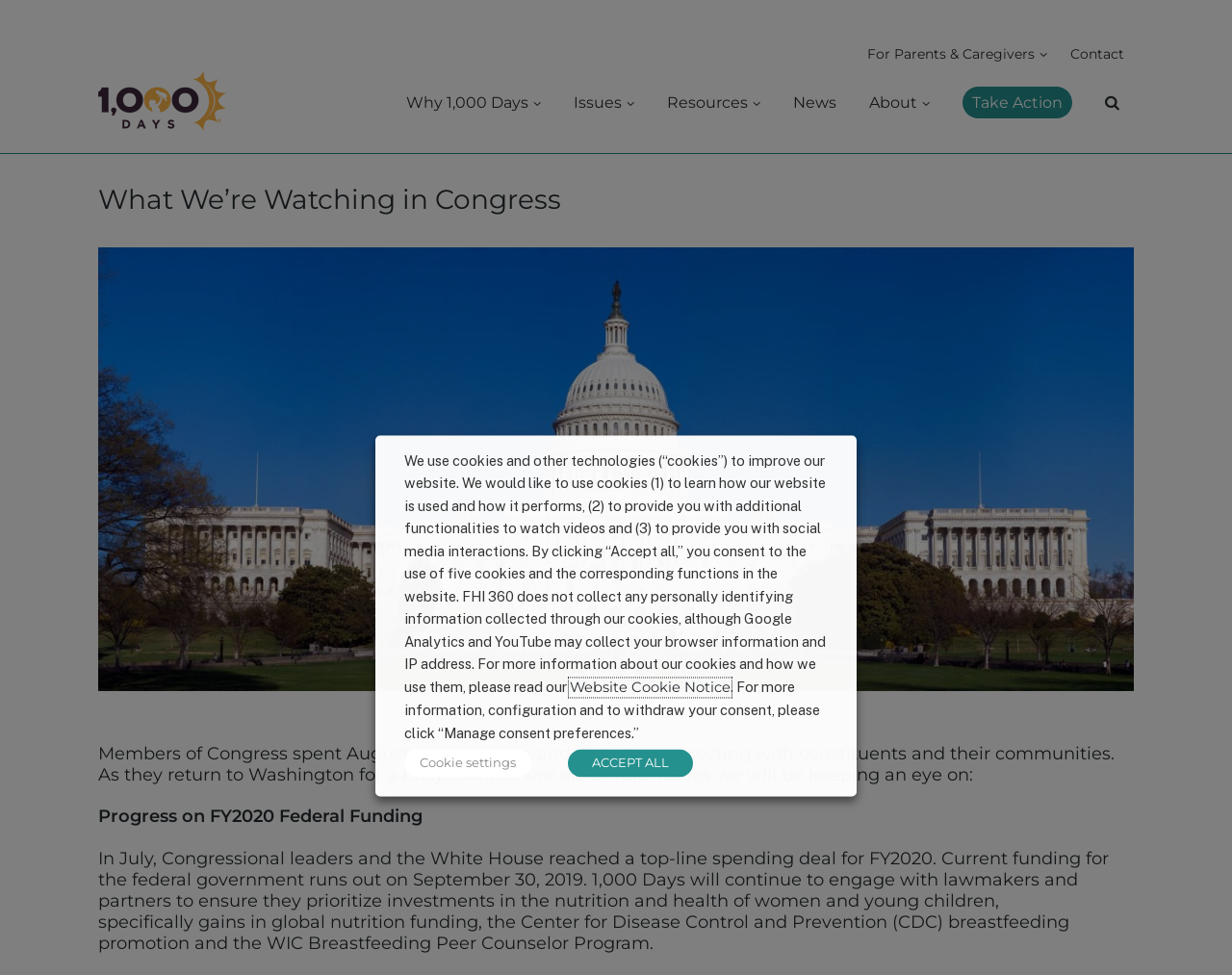Locate the coordinates of the bounding box for the clickable region that fulfills this instruction: "Click on the 'Take Action' link".

[0.781, 0.089, 0.87, 0.121]